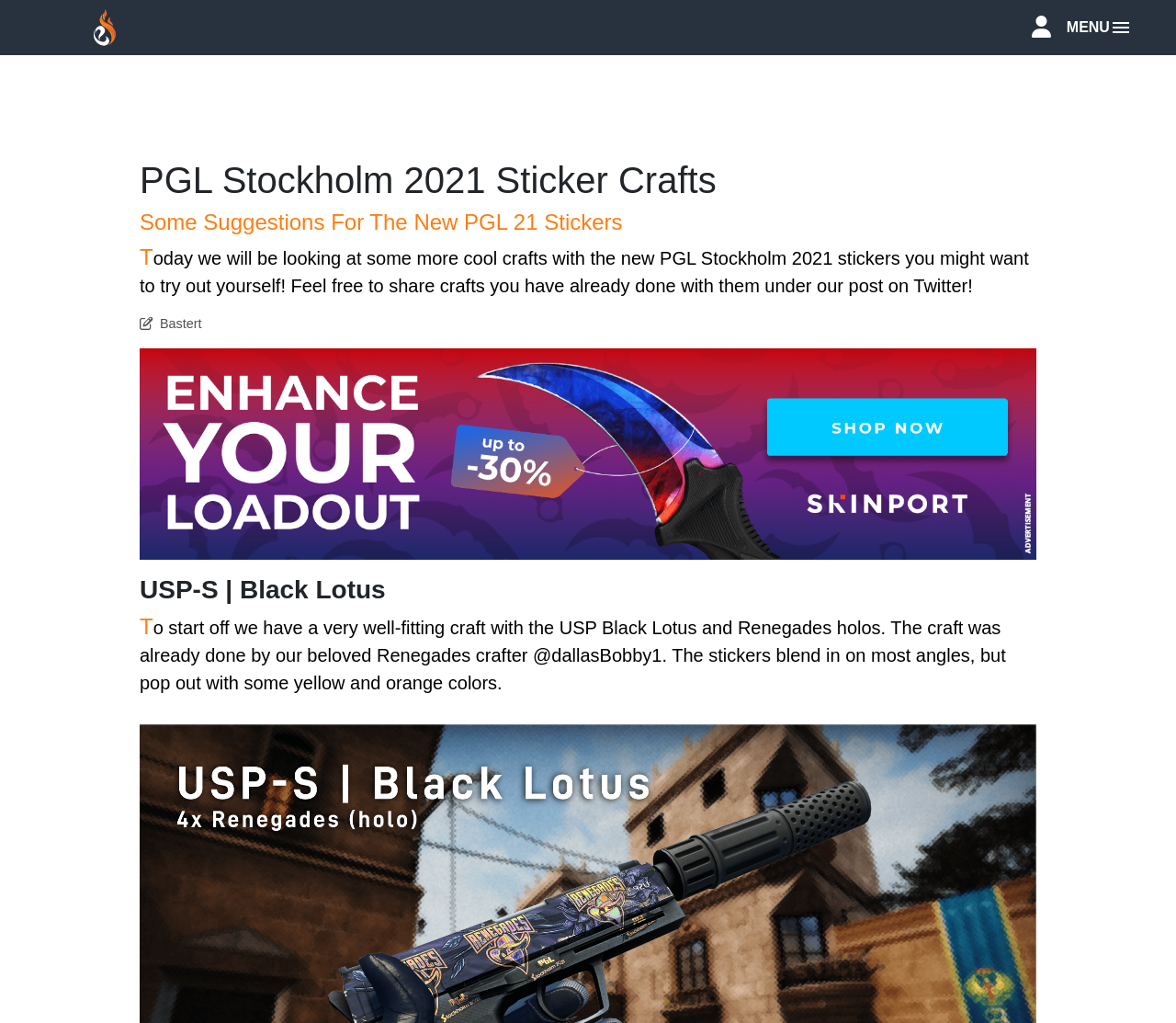Answer the following query concisely with a single word or phrase:
What is the purpose of the webpage?

Showcasing sticker crafts